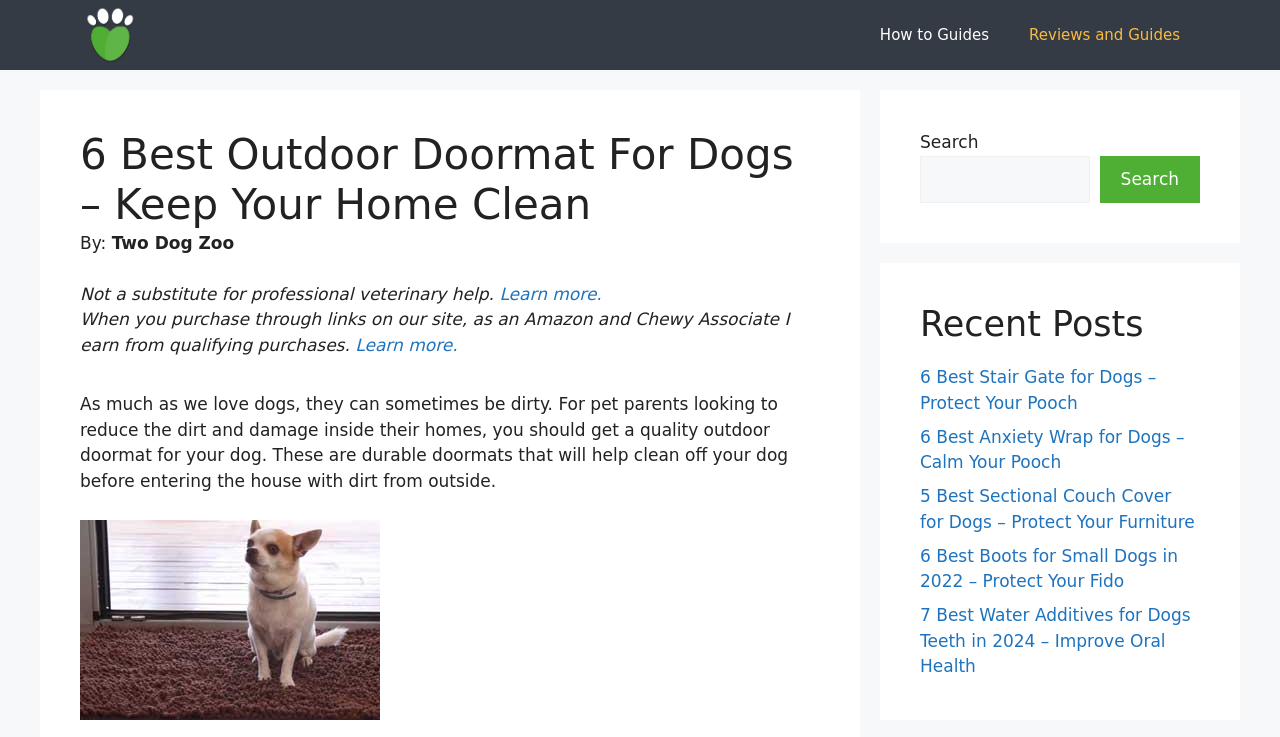Please determine the bounding box coordinates of the element's region to click in order to carry out the following instruction: "Click on the 'Two Dog Zoo' link". The coordinates should be four float numbers between 0 and 1, i.e., [left, top, right, bottom].

[0.062, 0.033, 0.109, 0.06]